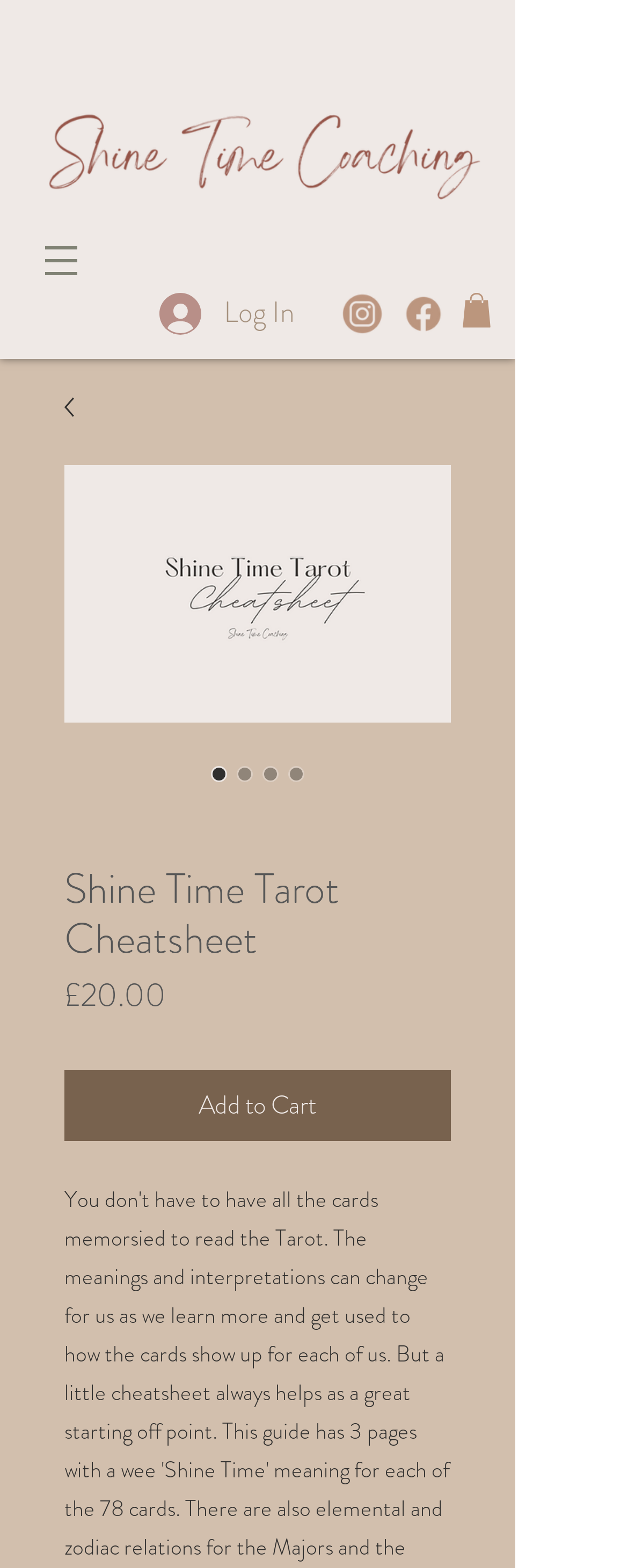Detail the various sections and features present on the webpage.

This webpage is about a Tarot cheatsheet offered by Shine Time Coaching. At the top left corner, there is a logo of the coaching service, which is a red image with a link to the homepage. Next to the logo, there is a navigation menu labeled "Site" with a dropdown button. 

On the top right side, there is a "Log In" button with an accompanying image. Below the navigation menu, there are three images, likely representing different design options, each with a link. 

The main content of the page is a section dedicated to the Tarot cheatsheet. It has a heading "Shine Time Tarot Cheatsheet" and a radio button group with four options, only one of which is selected by default. Below the radio buttons, there is a price section displaying "£20.00" with a label "Price". 

Finally, there is an "Add to Cart" button at the bottom of the section, allowing users to purchase the Tarot cheatsheet. The meta description suggests that the cheatsheet is designed to help users read the Tarot without having to memorize all the cards, and that the meanings and interpretations can change as users learn more.